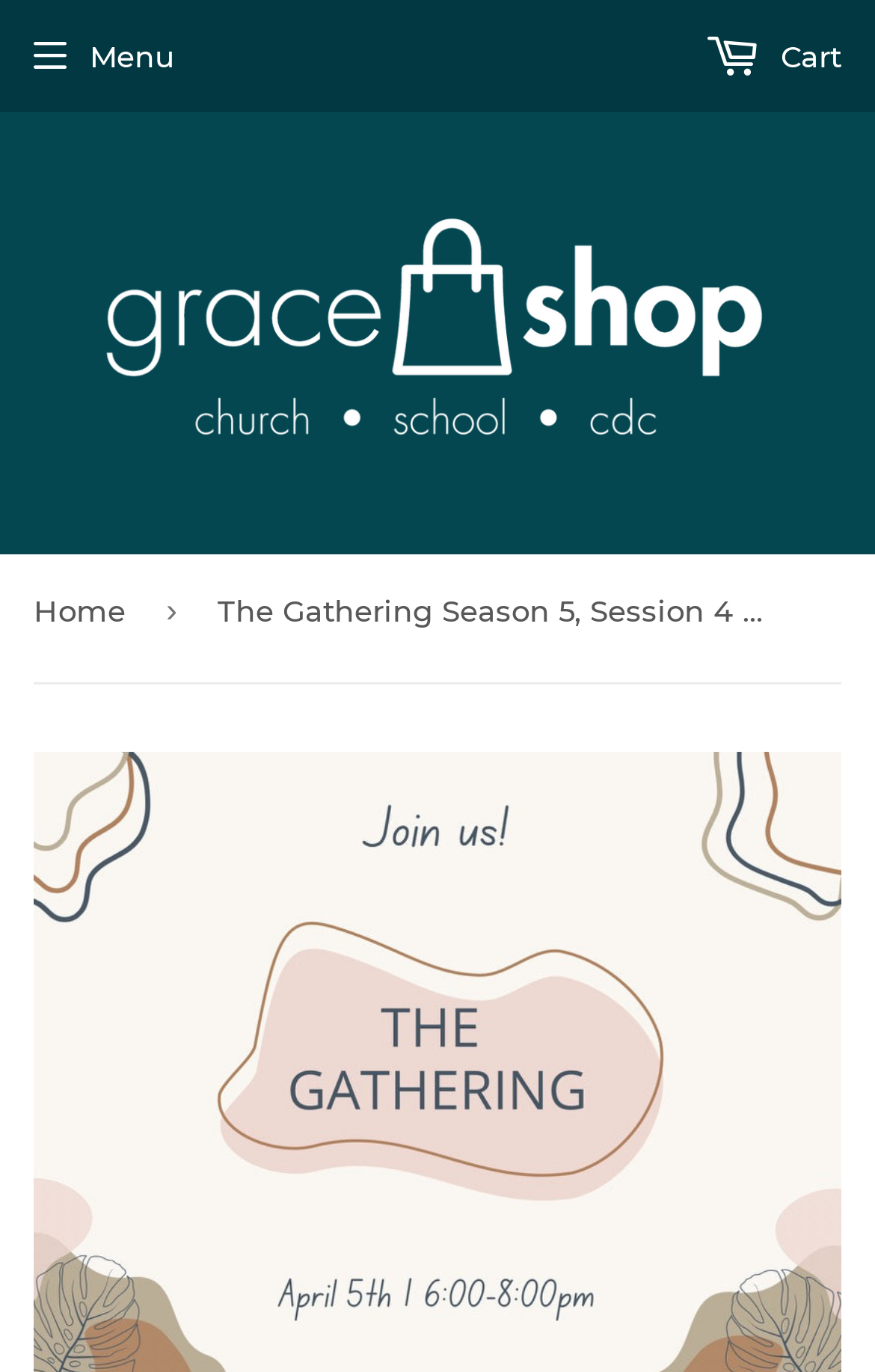Return the bounding box coordinates of the UI element that corresponds to this description: "Cart 0". The coordinates must be given as four float numbers in the range of 0 and 1, [left, top, right, bottom].

[0.544, 0.008, 0.961, 0.074]